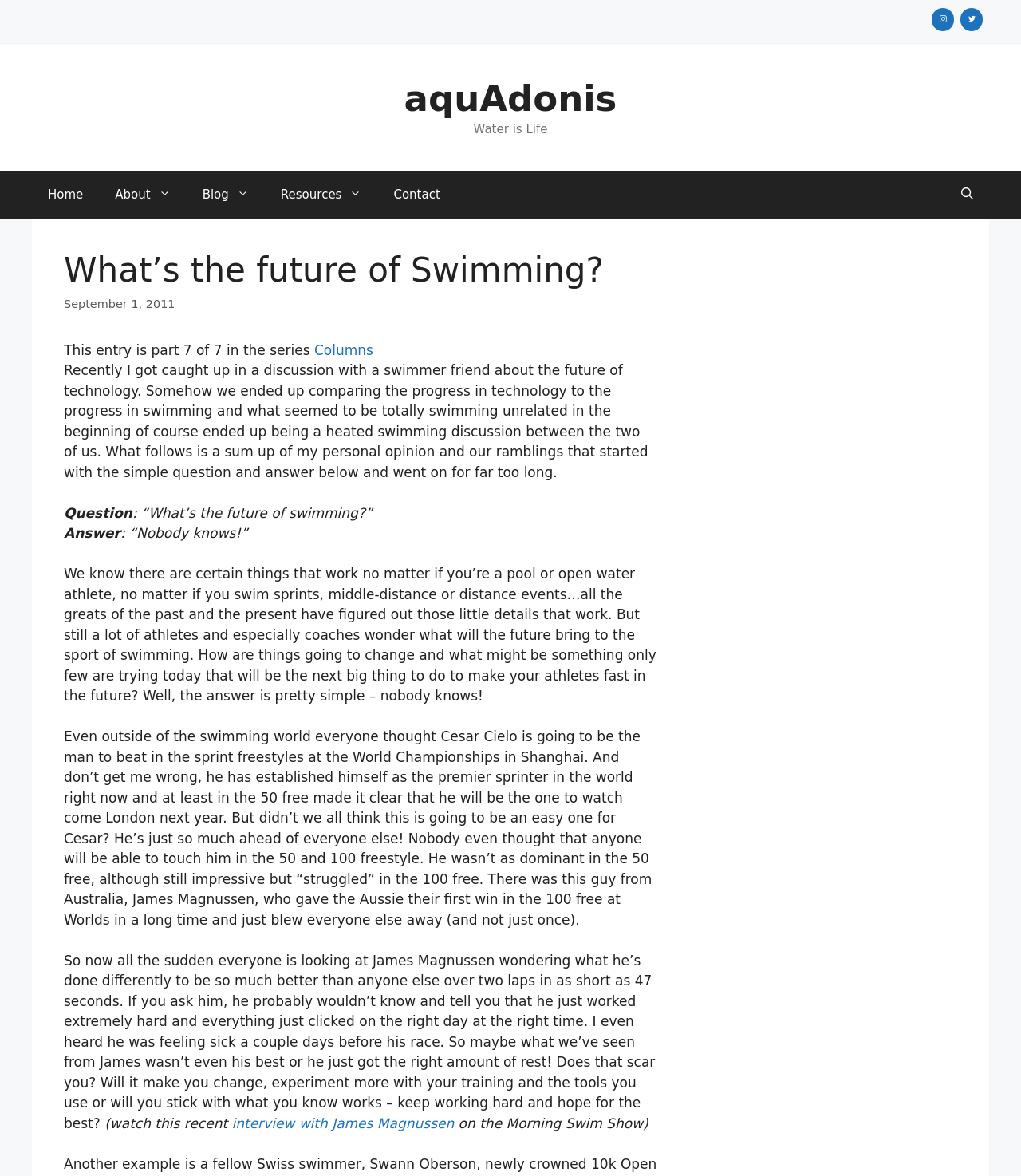Respond to the following question using a concise word or phrase: 
What is the title of the website?

Nico Messer's Official Website